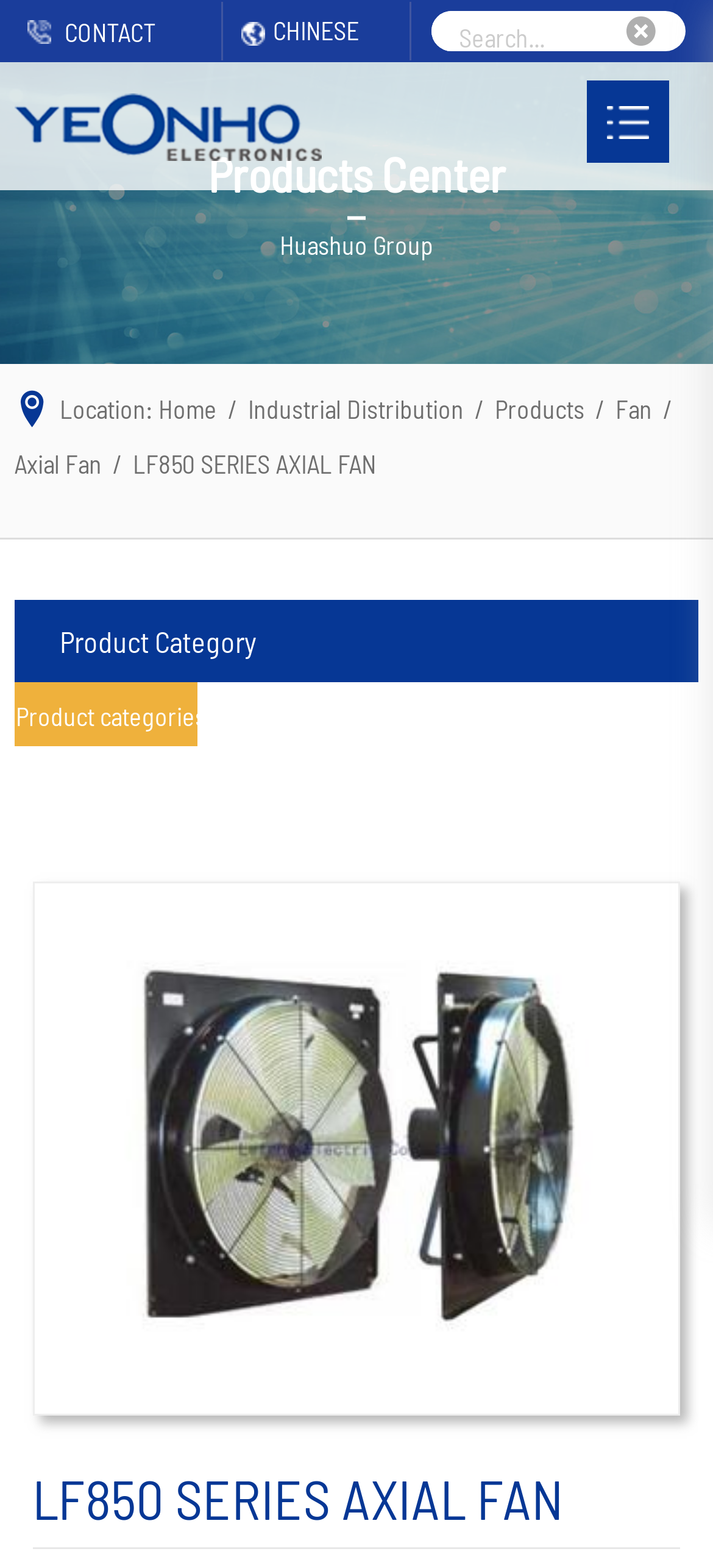Find the bounding box coordinates of the clickable region needed to perform the following instruction: "Click on axial fan". The coordinates should be provided as four float numbers between 0 and 1, i.e., [left, top, right, bottom].

[0.02, 0.286, 0.143, 0.306]